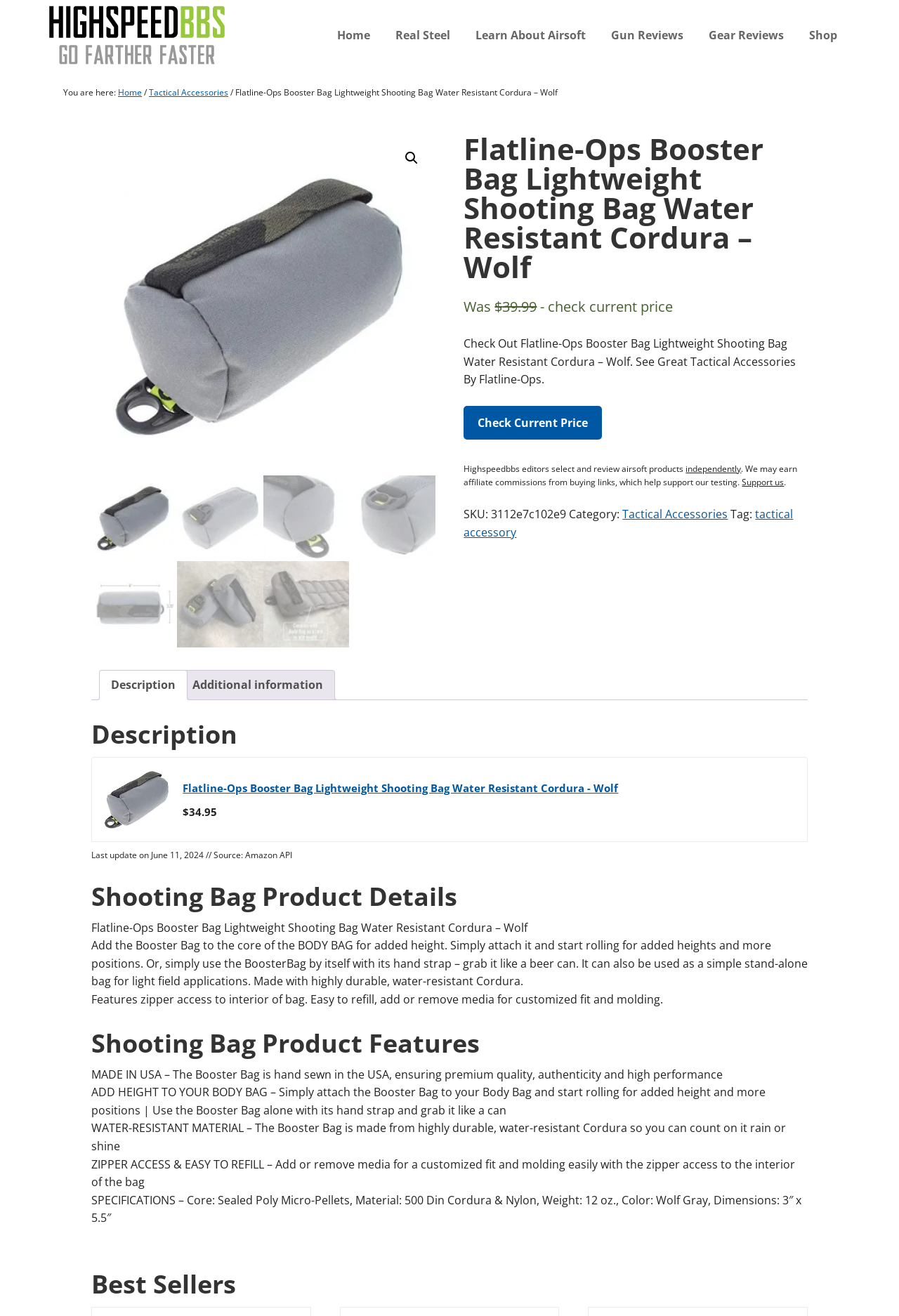Determine the bounding box coordinates for the HTML element mentioned in the following description: "tactical accessory". The coordinates should be a list of four floats ranging from 0 to 1, represented as [left, top, right, bottom].

[0.516, 0.385, 0.882, 0.41]